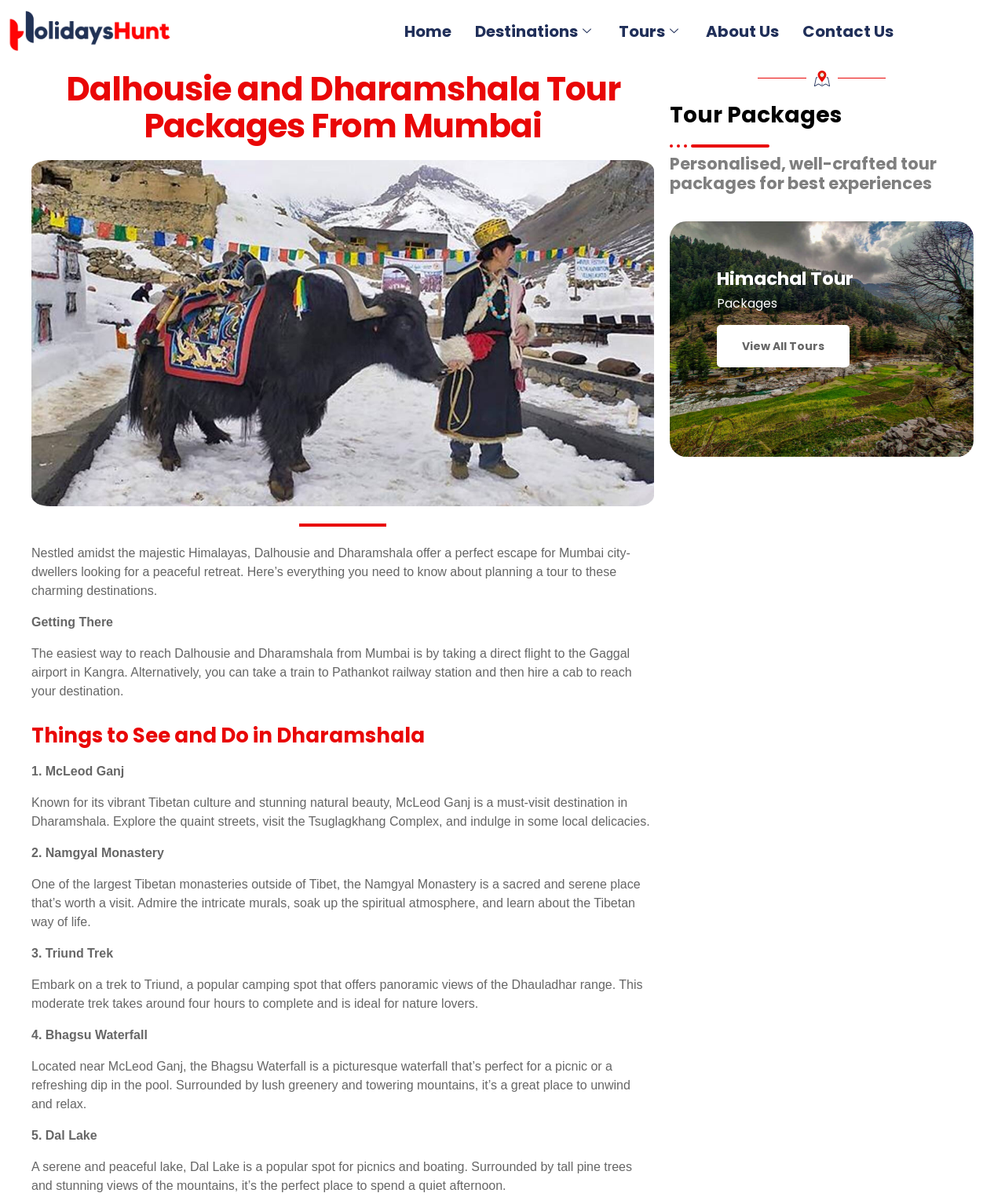Respond to the following question using a concise word or phrase: 
What is the name of the lake mentioned on the webpage?

Dal Lake